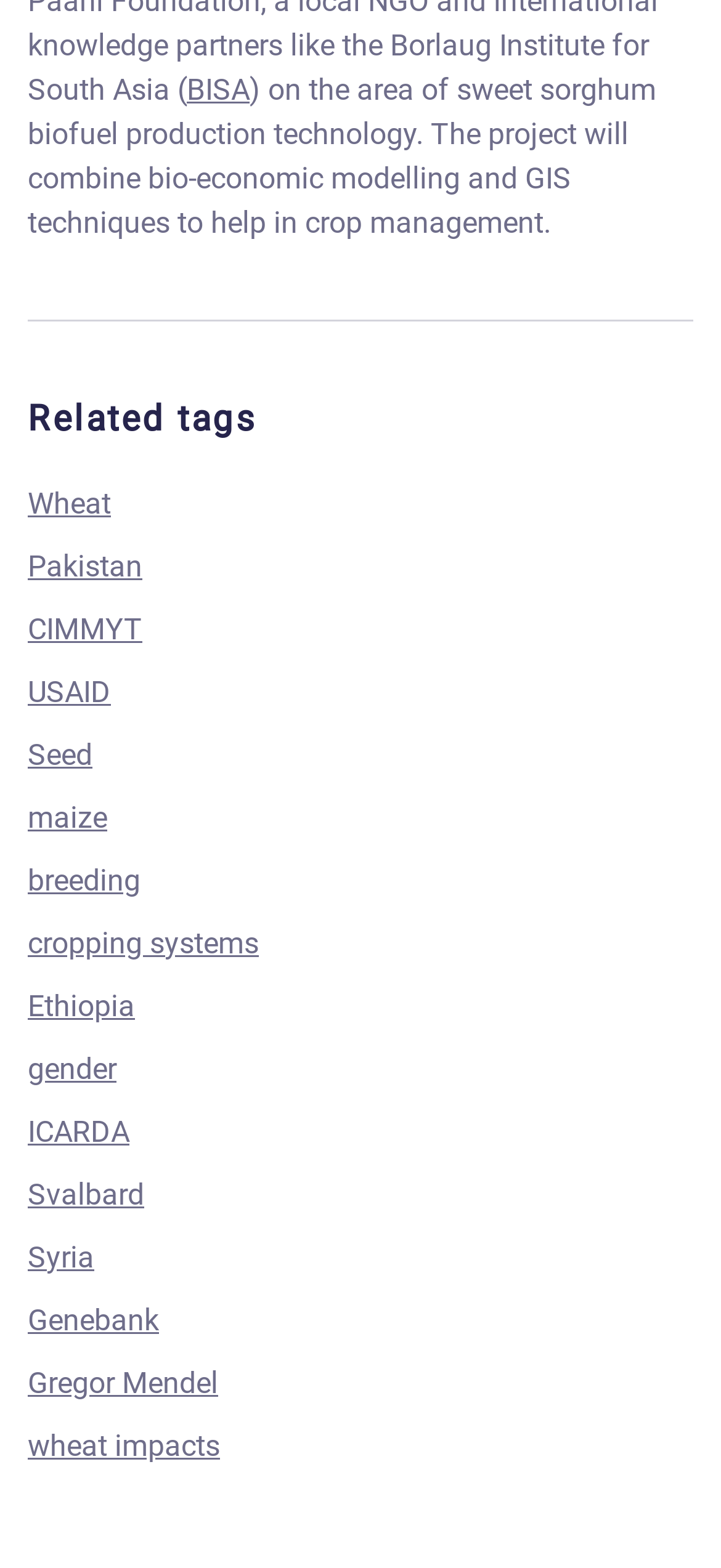Please use the details from the image to answer the following question comprehensively:
What is the last related tag listed?

The last related tag listed can be determined by looking at the links under the 'Related tags' heading. The last link is 'wheat impacts'.